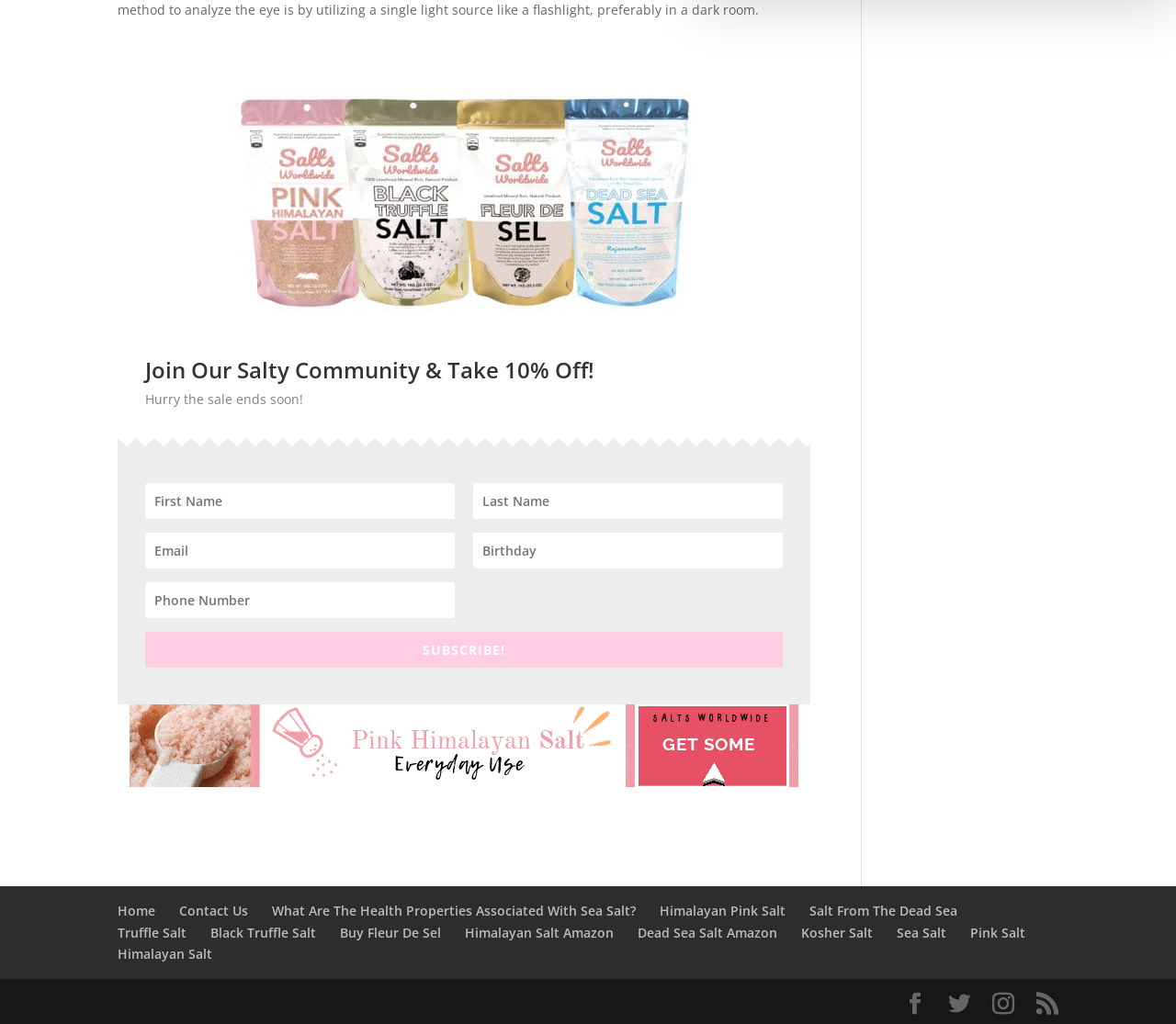Locate the bounding box coordinates of the area where you should click to accomplish the instruction: "Go to Home page".

[0.1, 0.881, 0.132, 0.898]